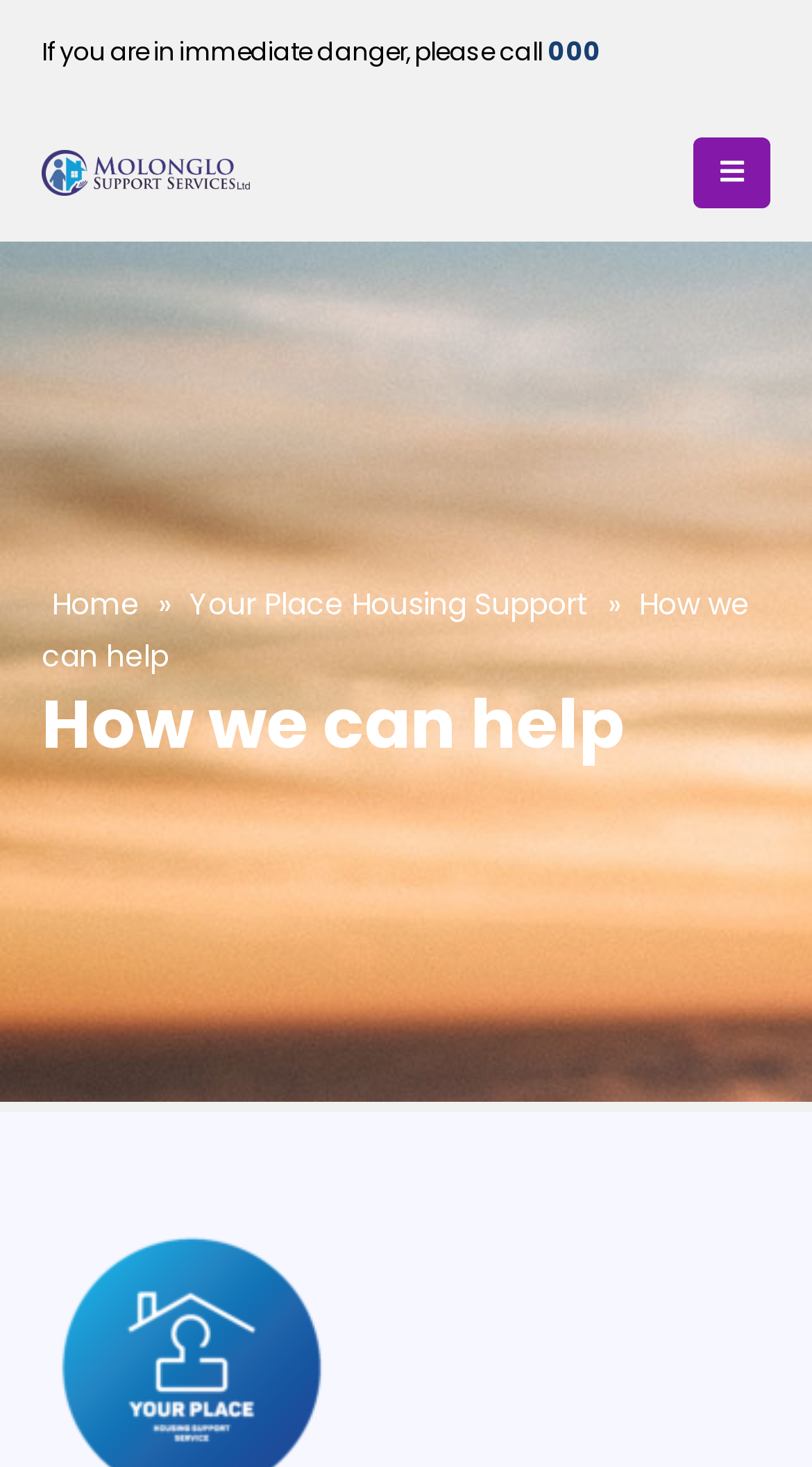What is the title of the main section?
Please respond to the question with a detailed and thorough explanation.

The main section of the webpage has a heading element with the text 'How we can help' which is located below the top navigation bar, and it is also mentioned in the static text above the heading element.